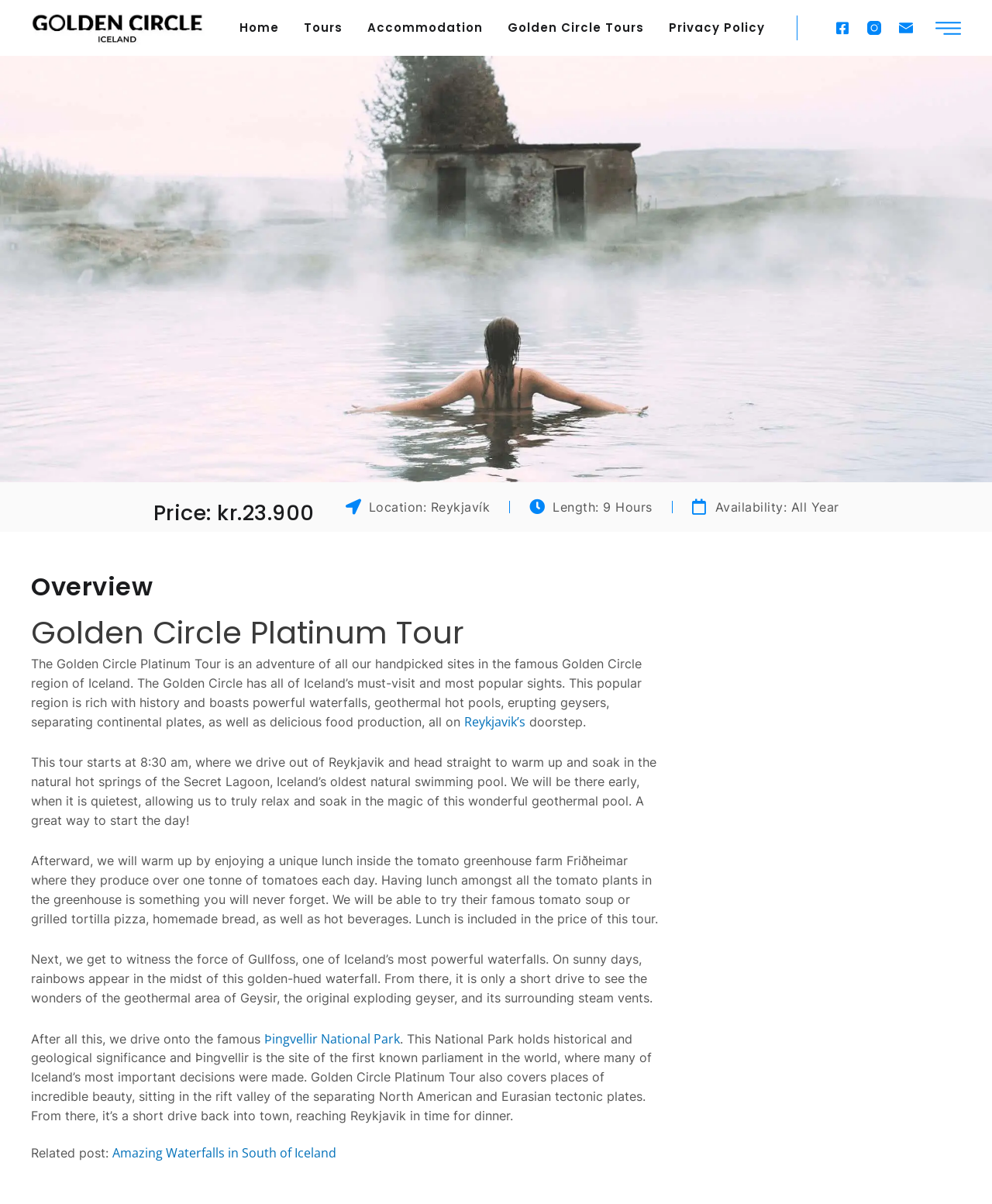Refer to the screenshot and give an in-depth answer to this question: What is the name of the national park visited in the tour?

The name of the national park visited in the tour can be found in the link element with the text 'Þingvellir National Park' located in the description of the tour.